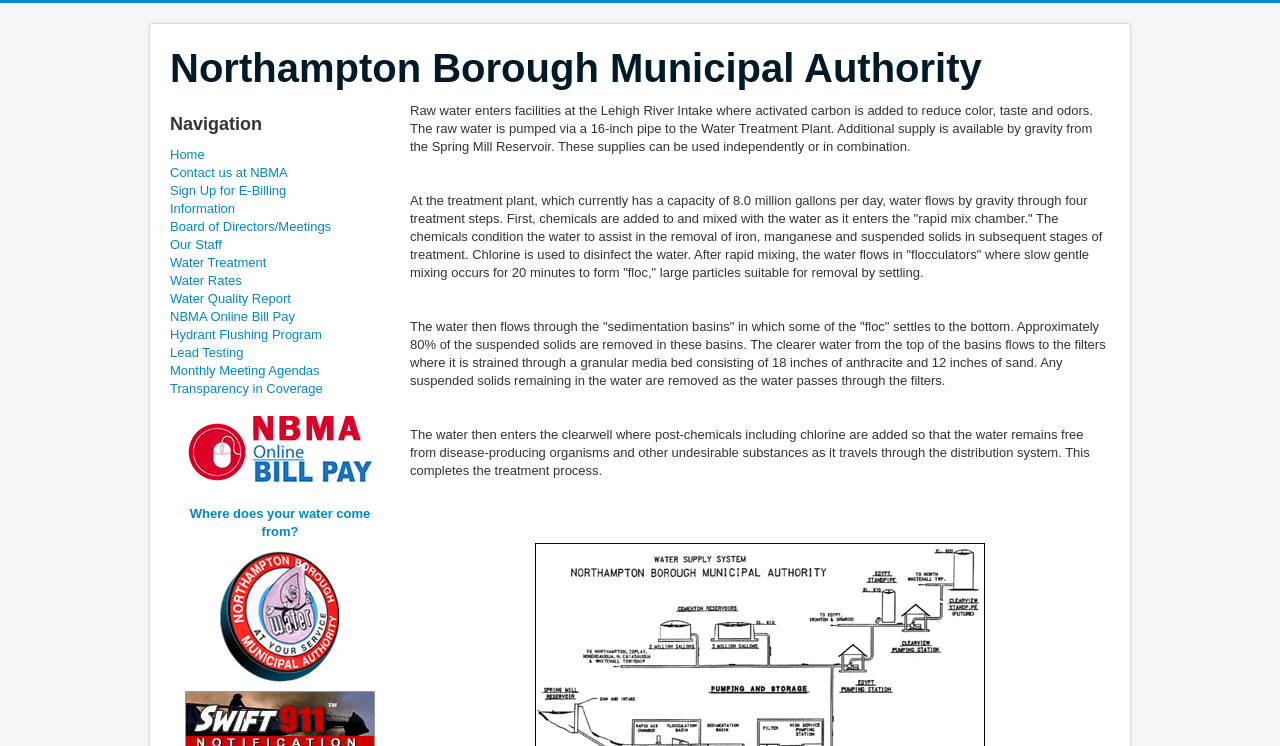Provide an in-depth caption for the elements present on the webpage.

The webpage is about the Northampton Borough Municipal Authority's Water Treatment process. At the top, there is a link to the authority's homepage, followed by a navigation section with 14 links to various pages, including "Home", "Contact us", "Sign Up for E-Billing", and "Water Quality Report". 

Below the navigation section, there is a prominent link to "nbma online bill pay" with an accompanying image of a button. 

The main content of the page is a detailed description of the water treatment process, which is divided into four paragraphs. The text explains how raw water is treated at the Lehigh River Intake, pumped to the Water Treatment Plant, and then undergoes four treatment steps, including rapid mixing, flocculation, sedimentation, and filtration. The final step involves adding post-chemicals to the water to ensure it remains safe for consumption.